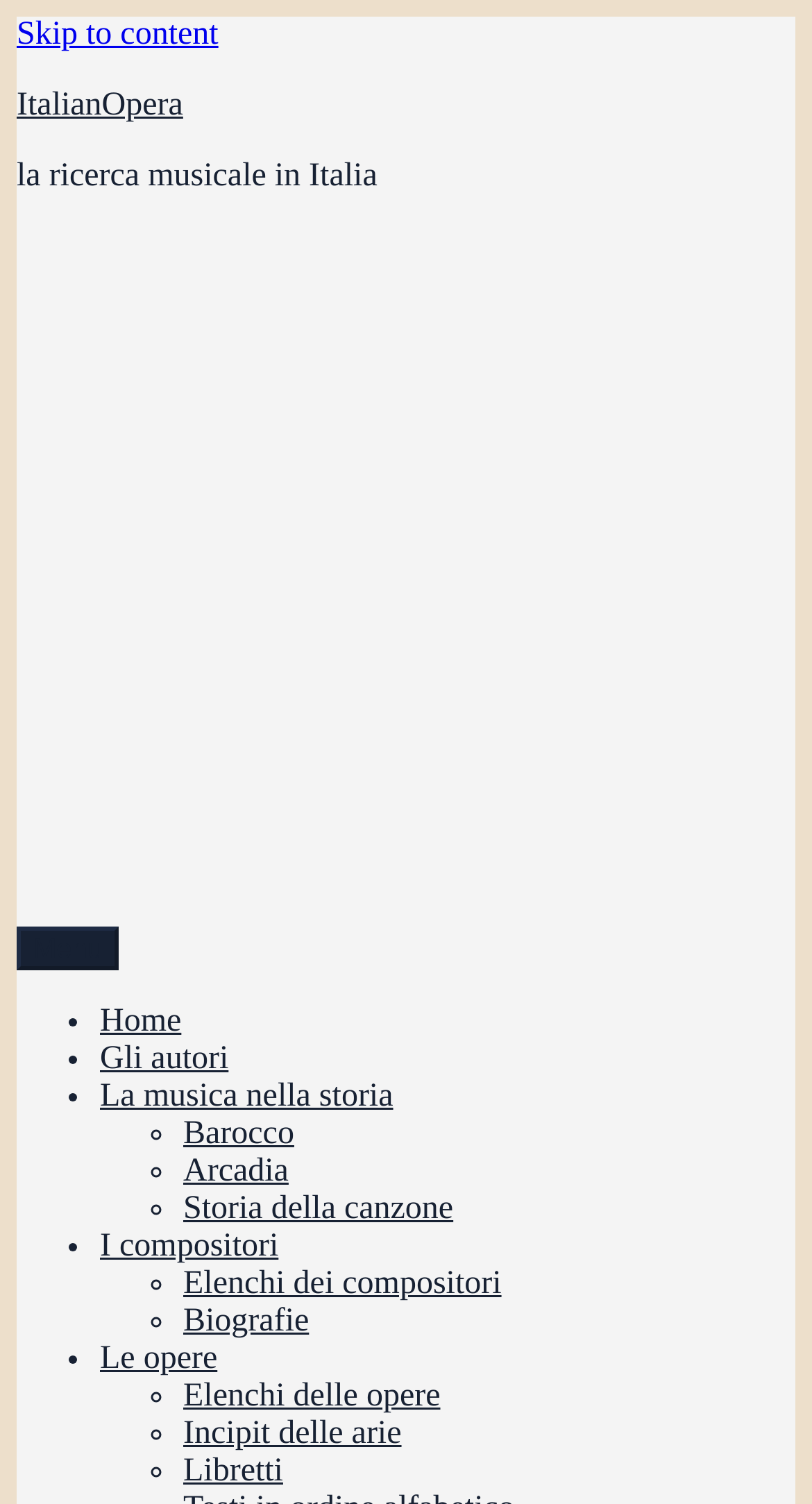Given the description "La musica nella storia", provide the bounding box coordinates of the corresponding UI element.

[0.123, 0.717, 0.484, 0.741]